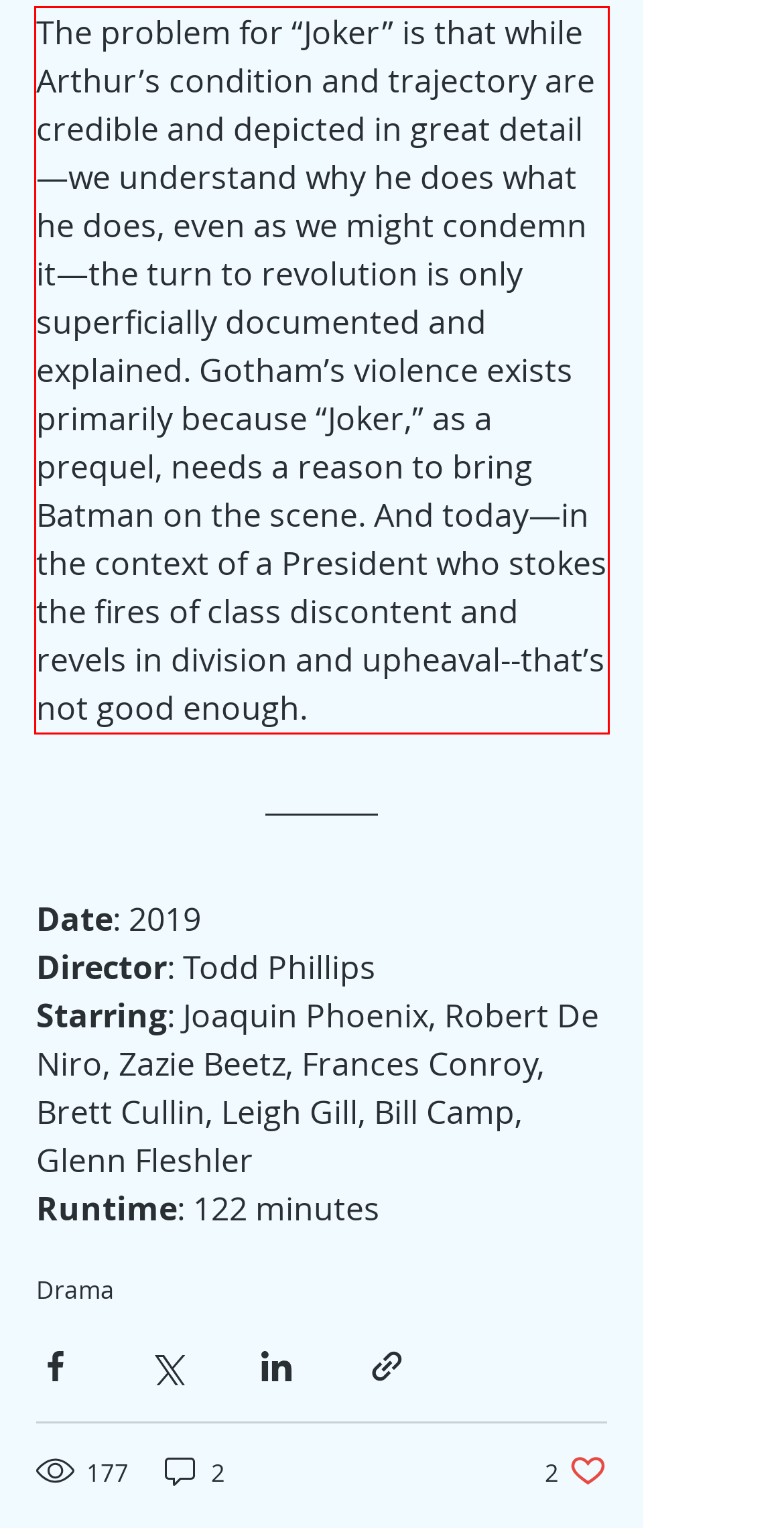The screenshot provided shows a webpage with a red bounding box. Apply OCR to the text within this red bounding box and provide the extracted content.

The problem for “Joker” is that while Arthur’s condition and trajectory are credible and depicted in great detail—we understand why he does what he does, even as we might condemn it—the turn to revolution is only superficially documented and explained. Gotham’s violence exists primarily because “Joker,” as a prequel, needs a reason to bring Batman on the scene. And today—in the context of a President who stokes the fires of class discontent and revels in division and upheaval--that’s not good enough.